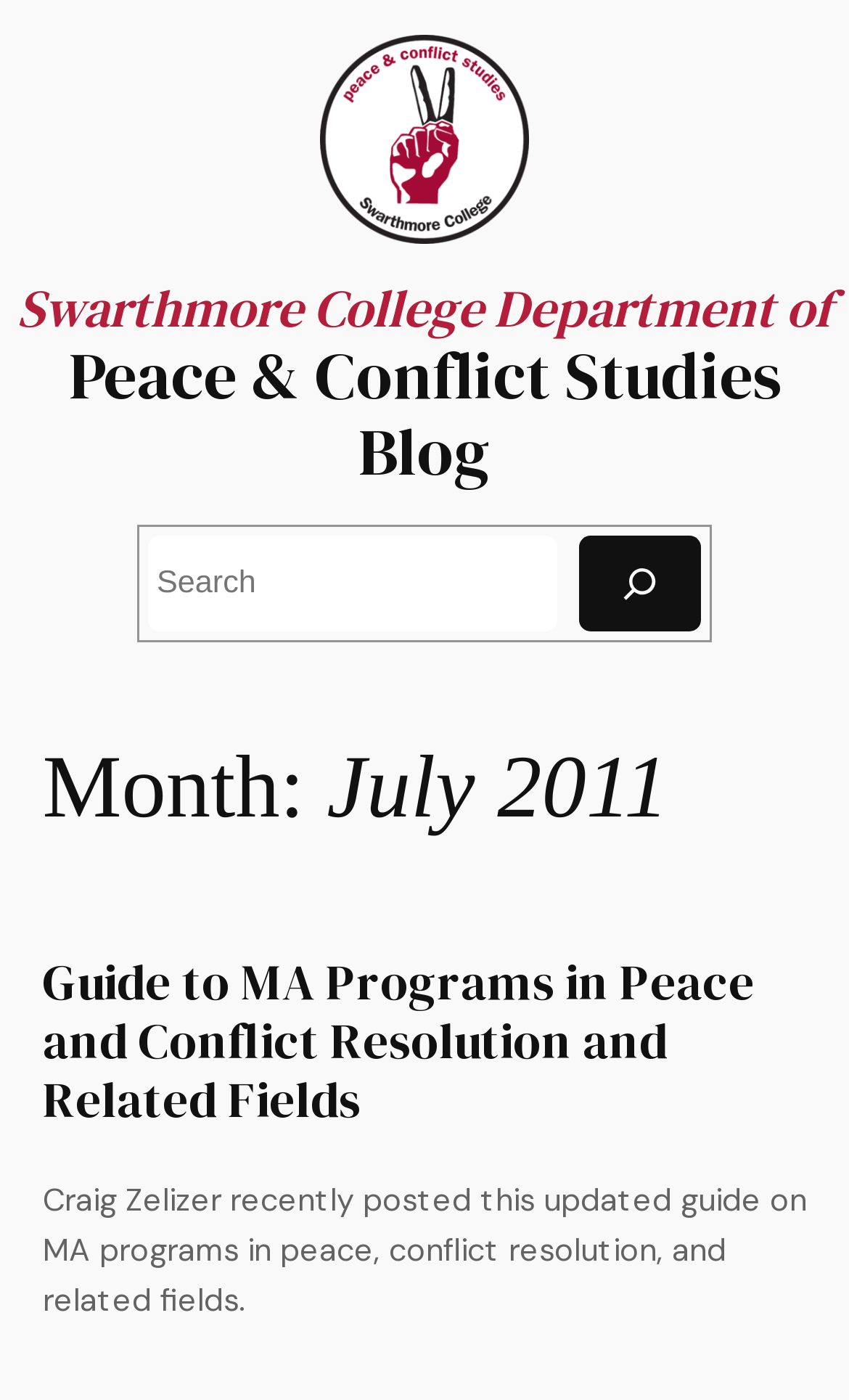Locate the bounding box of the UI element with the following description: "aria-label="Search"".

[0.682, 0.383, 0.826, 0.45]